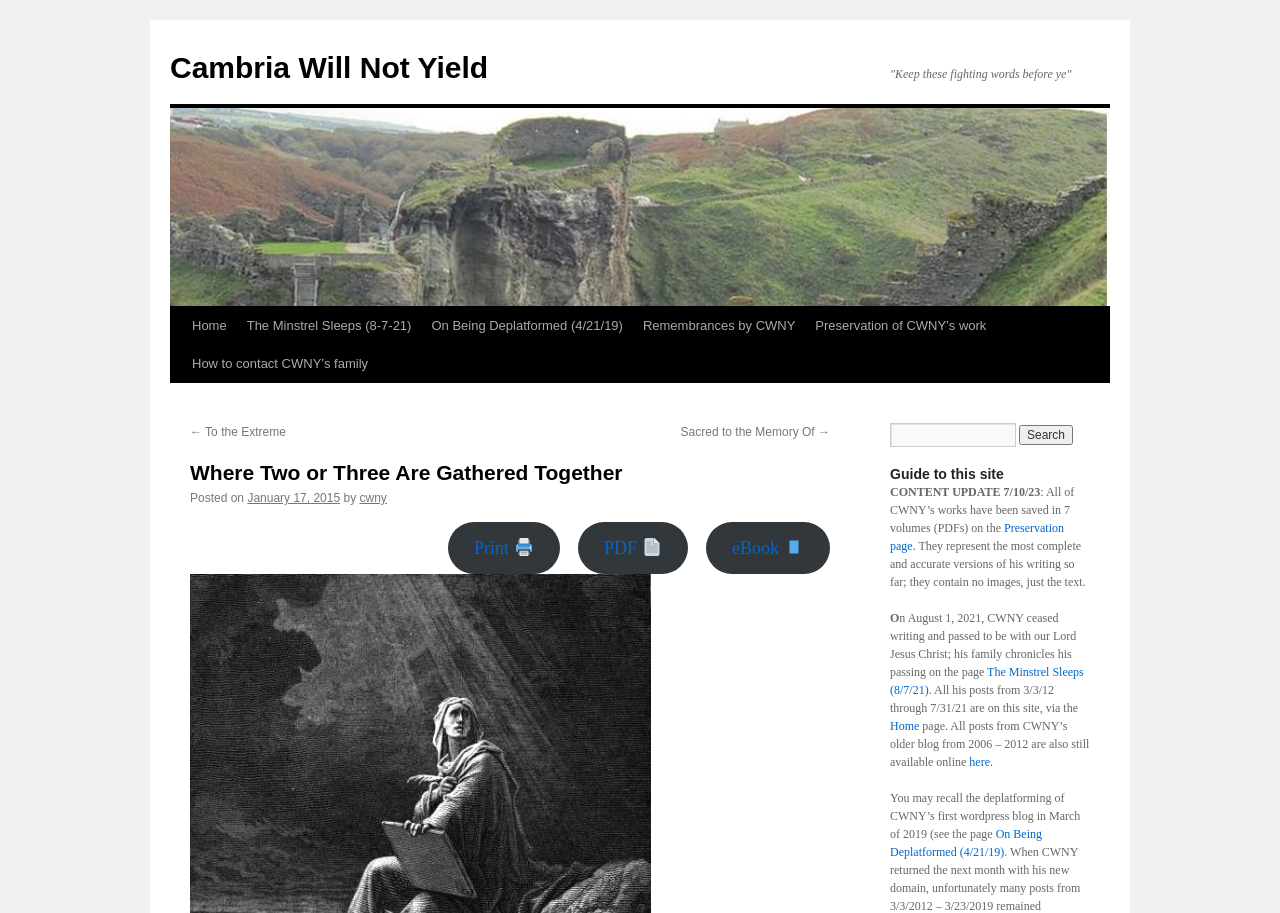Identify the bounding box coordinates necessary to click and complete the given instruction: "Download the 2024 cruising calendar".

None